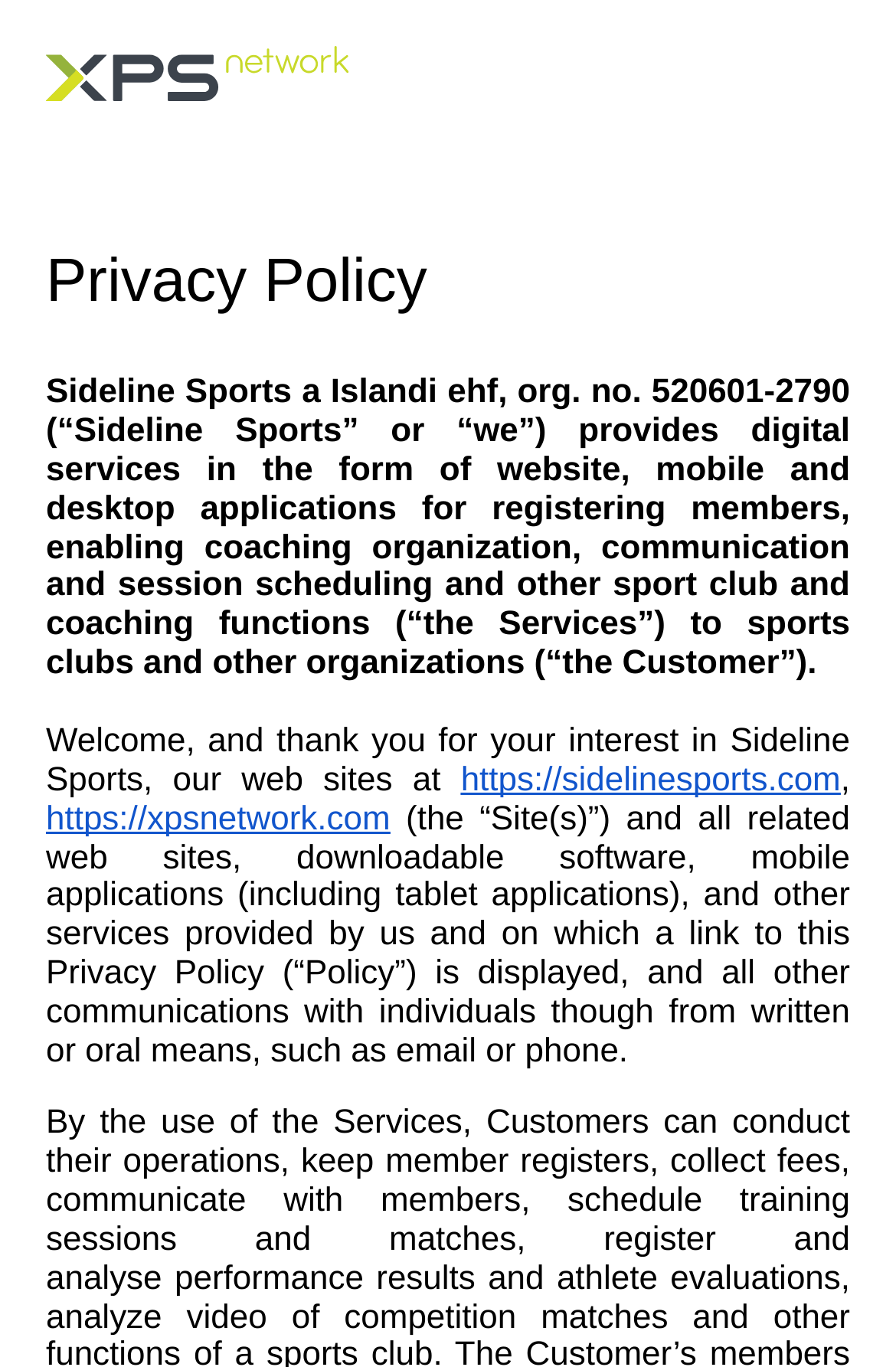What is the name of the platform focusing on Planning, Analysis and Communication?
Please provide a single word or phrase as your answer based on the image.

XPS Network